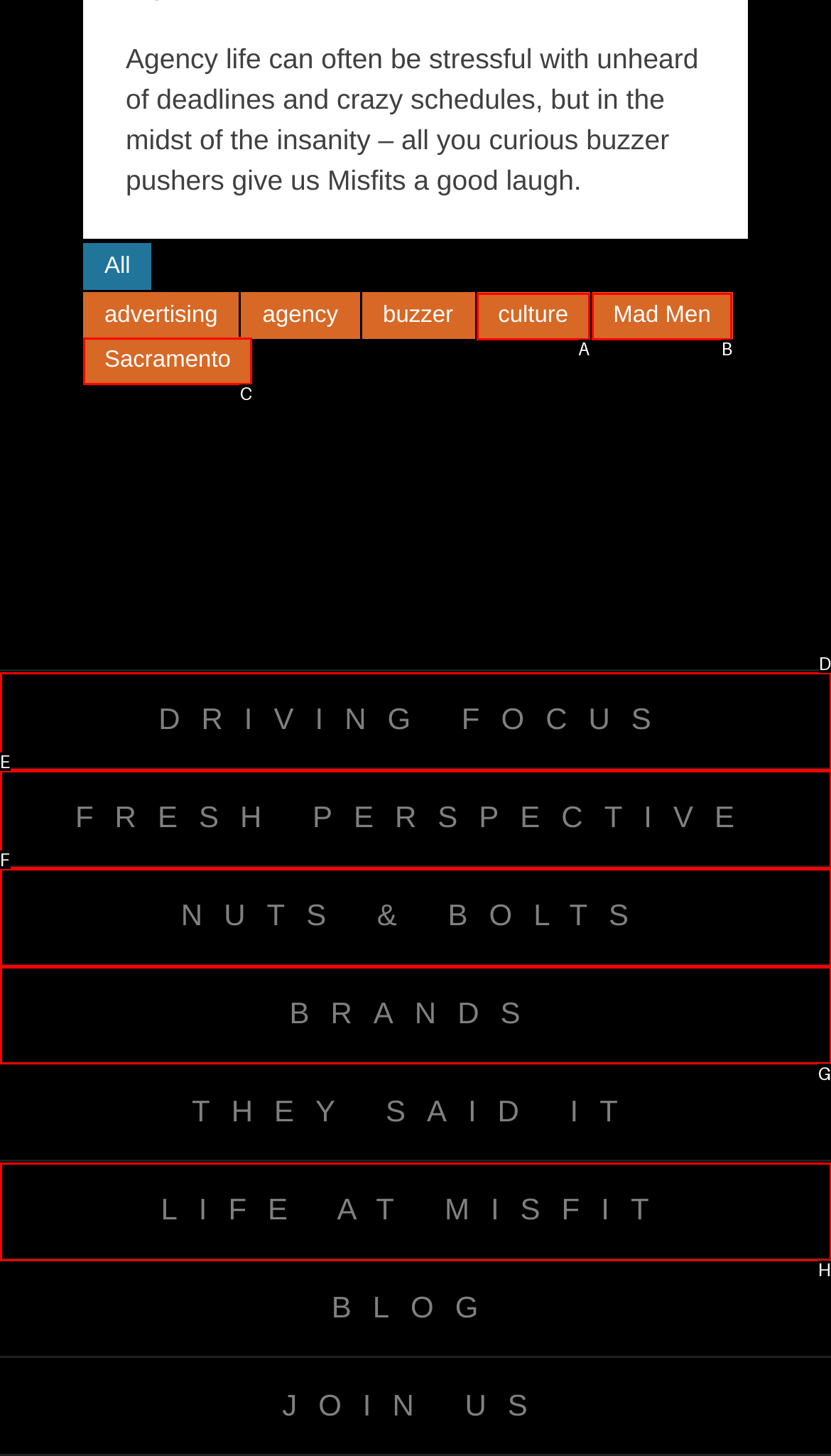Select the correct UI element to complete the task: Explore 'BRANDS' section
Please provide the letter of the chosen option.

G